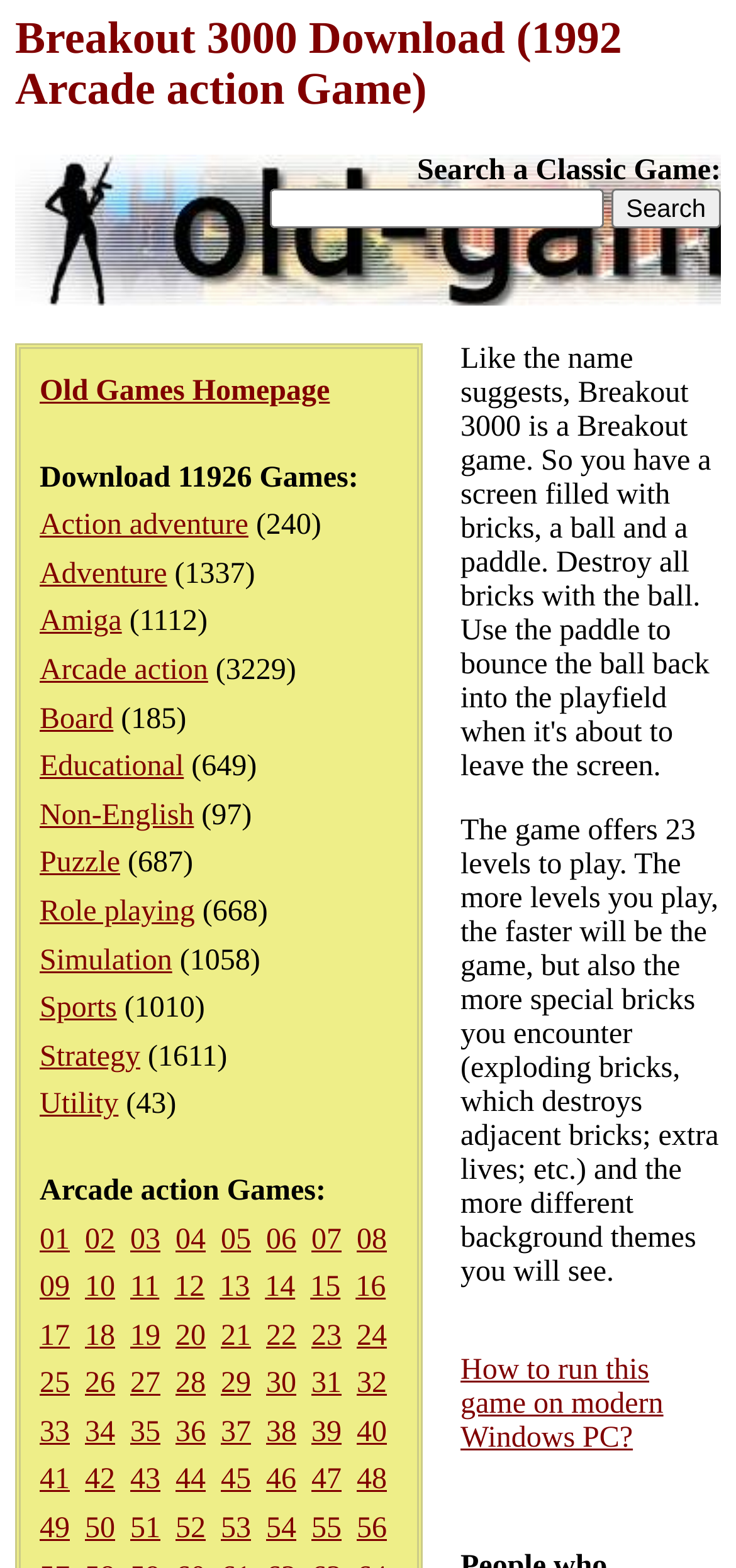What type of games are listed on this webpage?
Please answer using one word or phrase, based on the screenshot.

Arcade action games